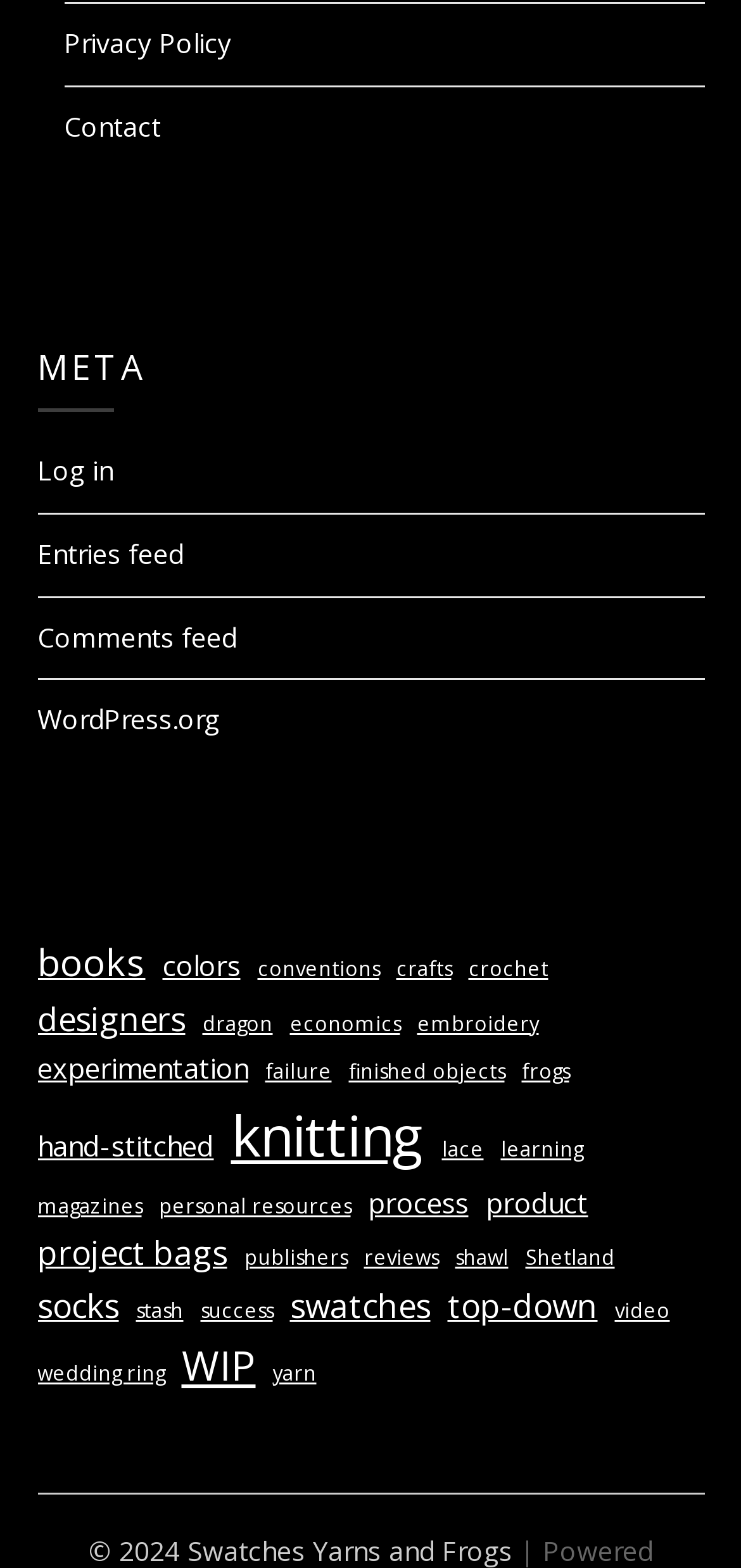Respond with a single word or phrase for the following question: 
How many categories have only one item?

14